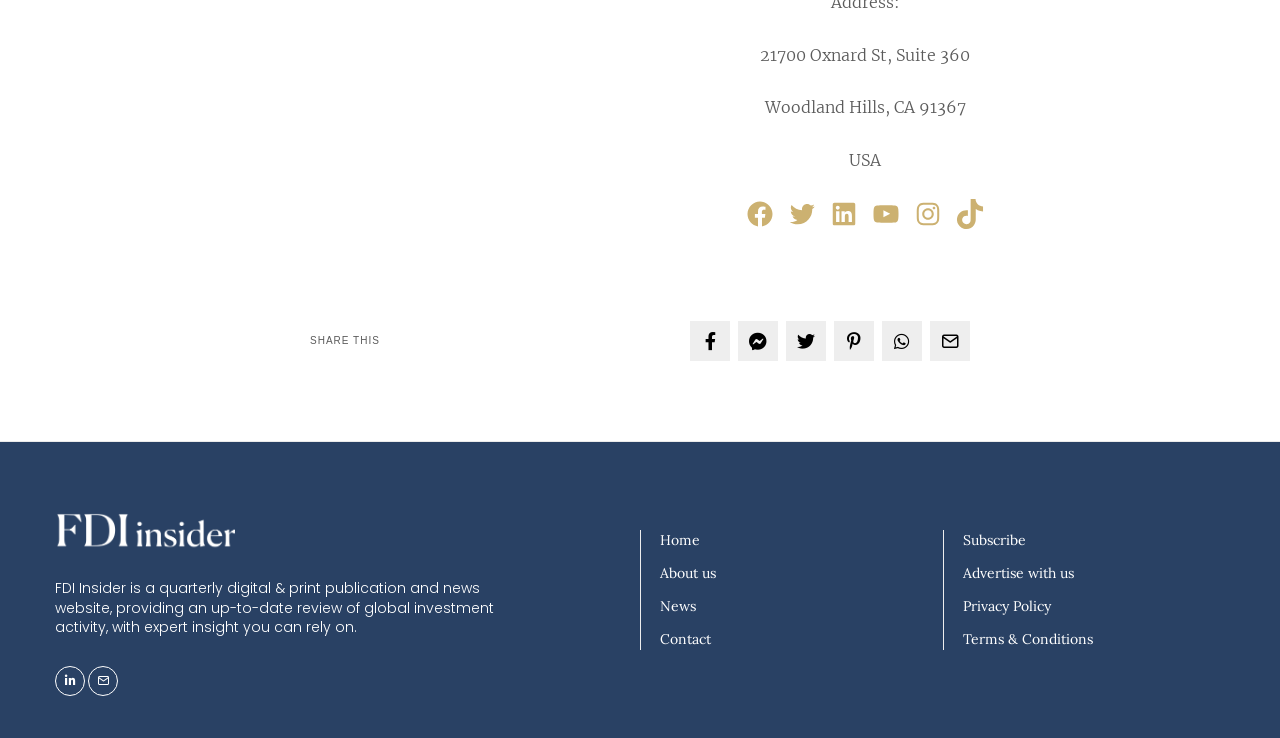How many navigation menus are available?
Respond with a short answer, either a single word or a phrase, based on the image.

2